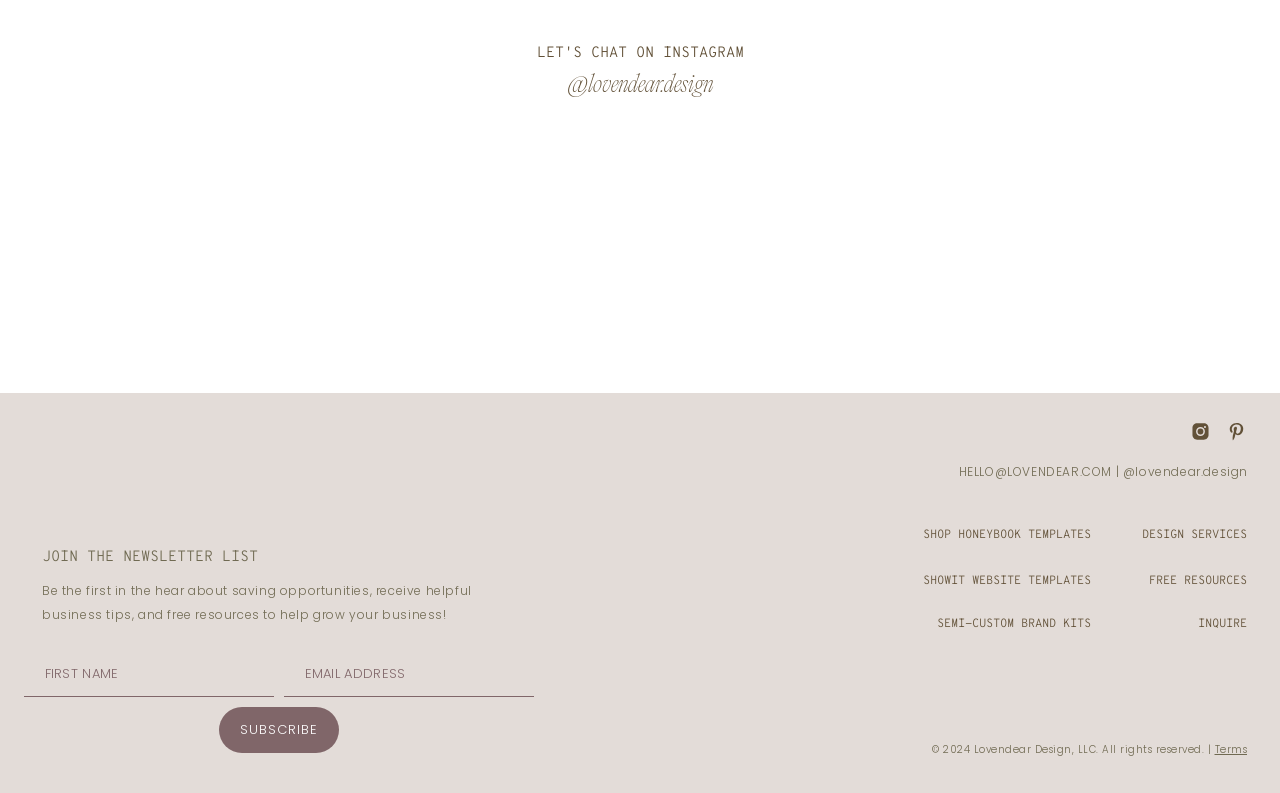Identify the bounding box coordinates necessary to click and complete the given instruction: "Check the email address".

[0.221, 0.821, 0.417, 0.879]